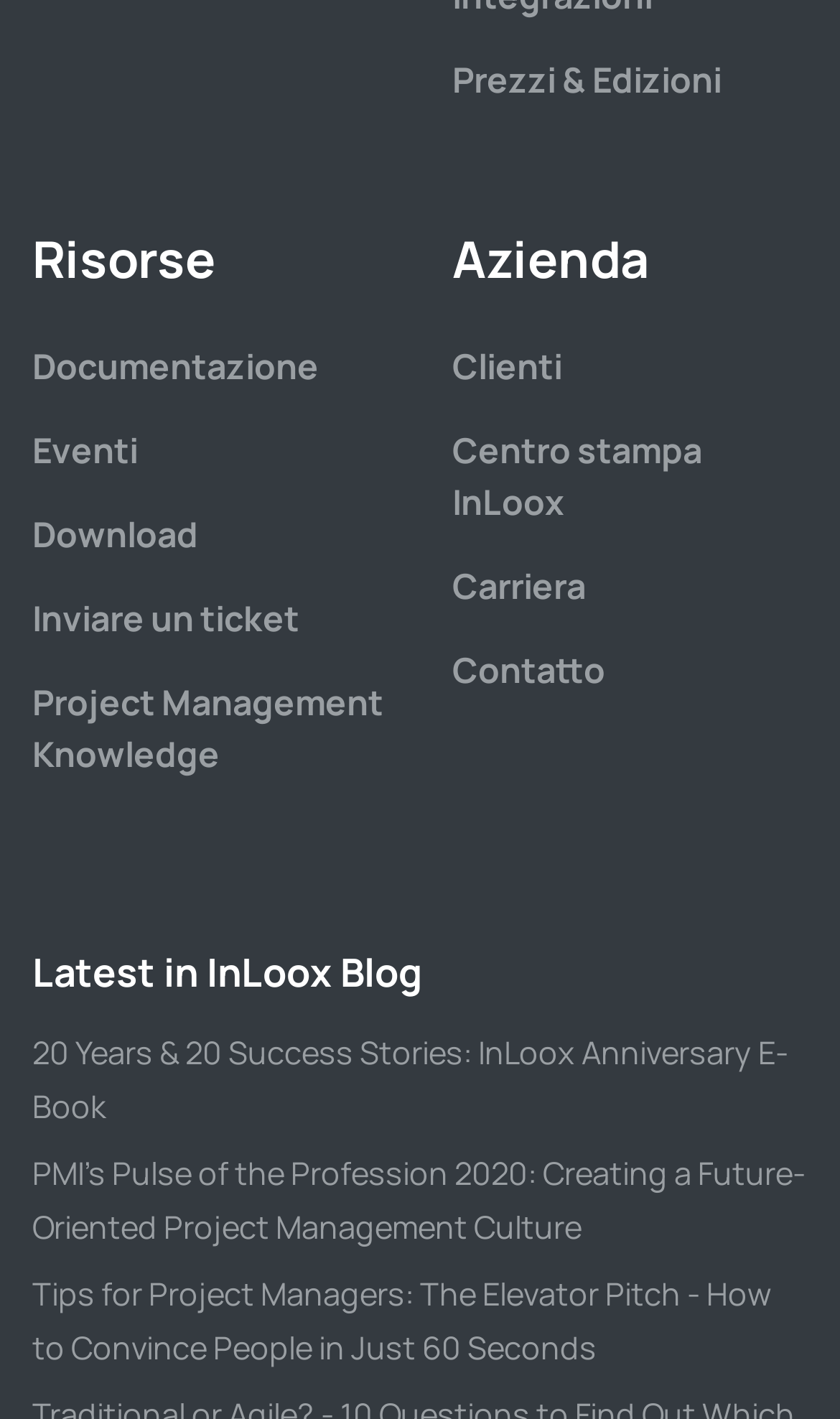Give a concise answer using one word or a phrase to the following question:
What is the '20 Years & 20 Success Stories' link about?

InLoox anniversary e-book